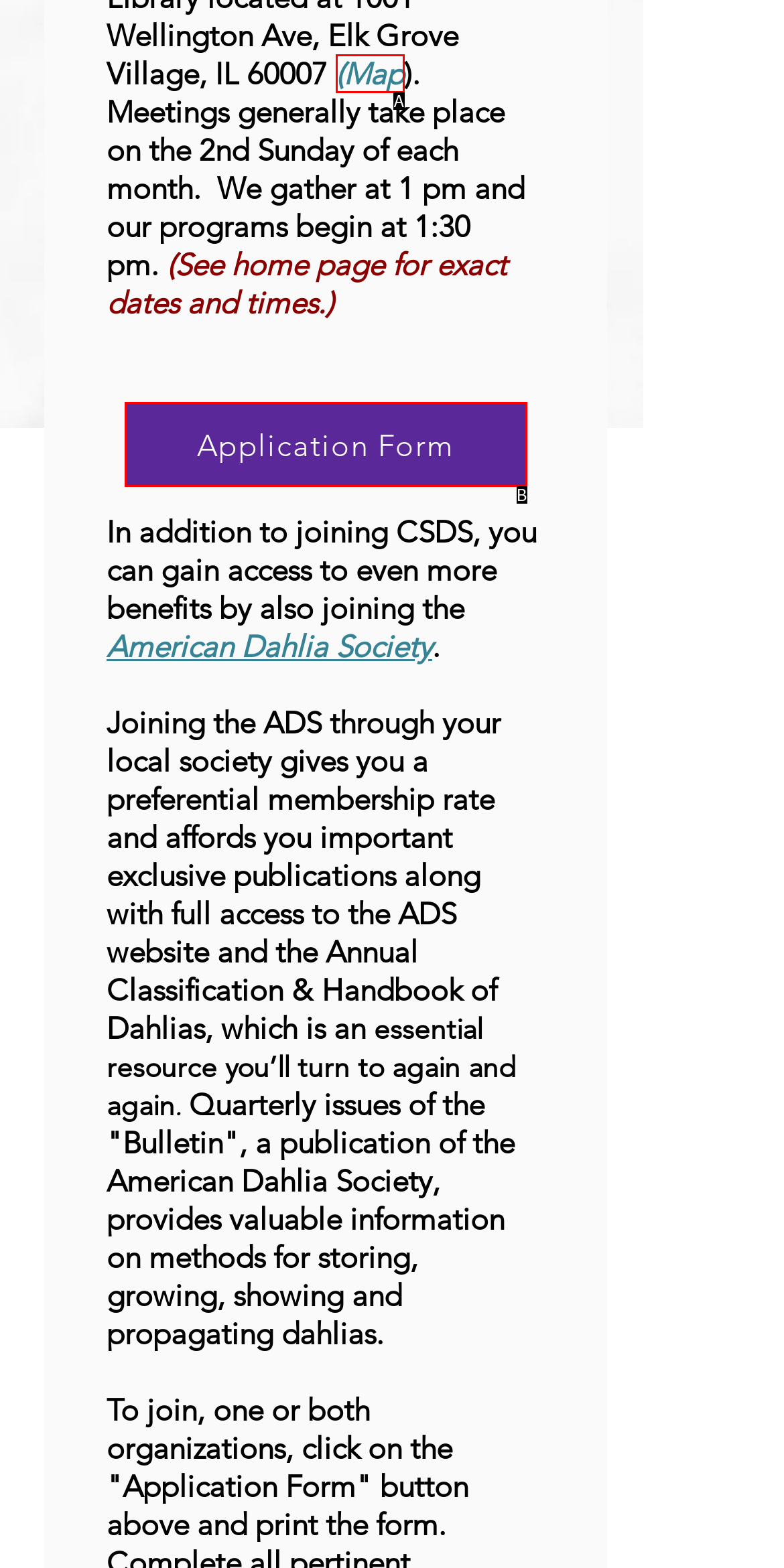Identify the UI element that best fits the description: Application Form
Respond with the letter representing the correct option.

B